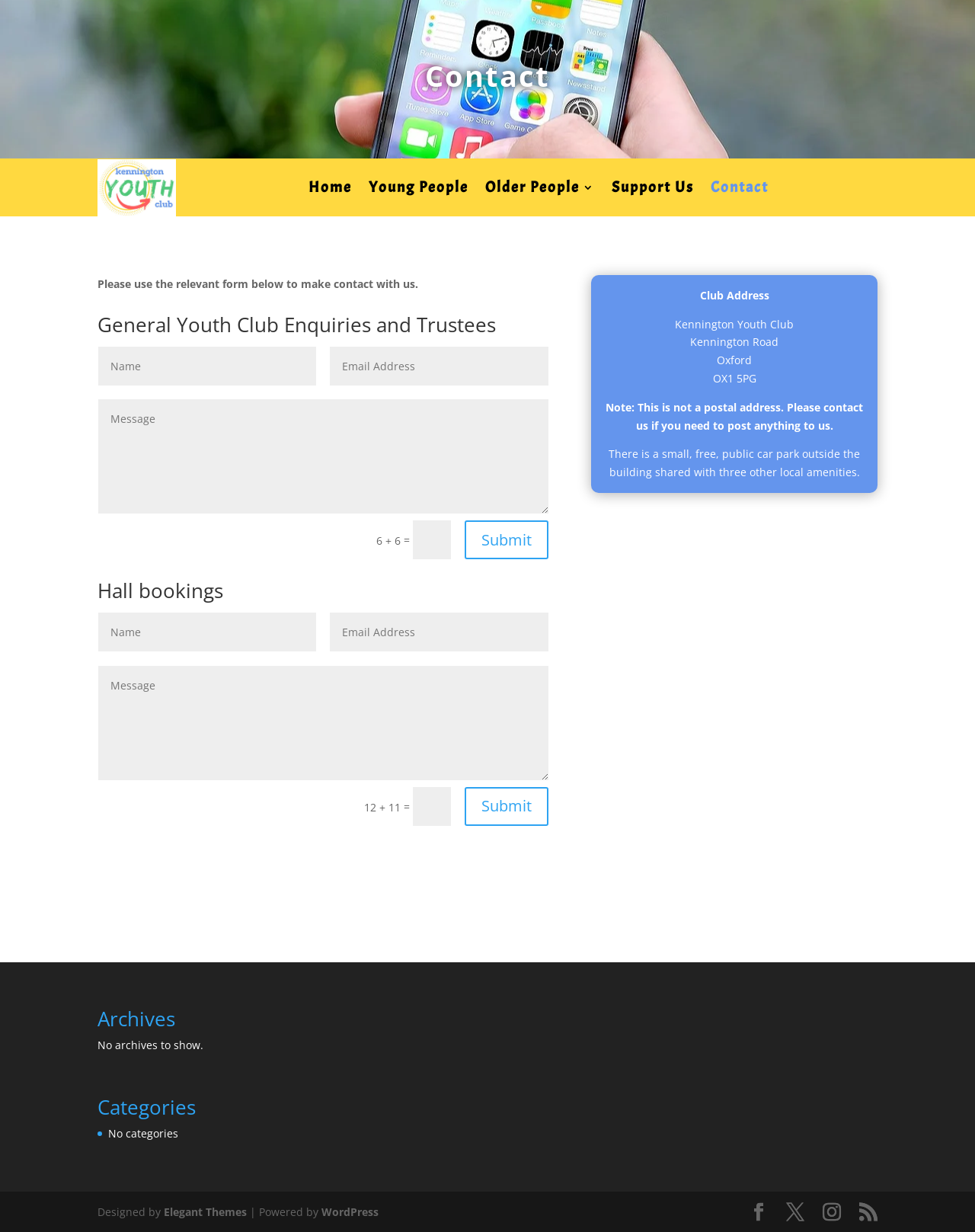Determine the bounding box coordinates of the UI element described below. Use the format (top-left x, top-left y, bottom-right x, bottom-right y) with floating point numbers between 0 and 1: alt="Jeff Dean + Irfan Essa"

None